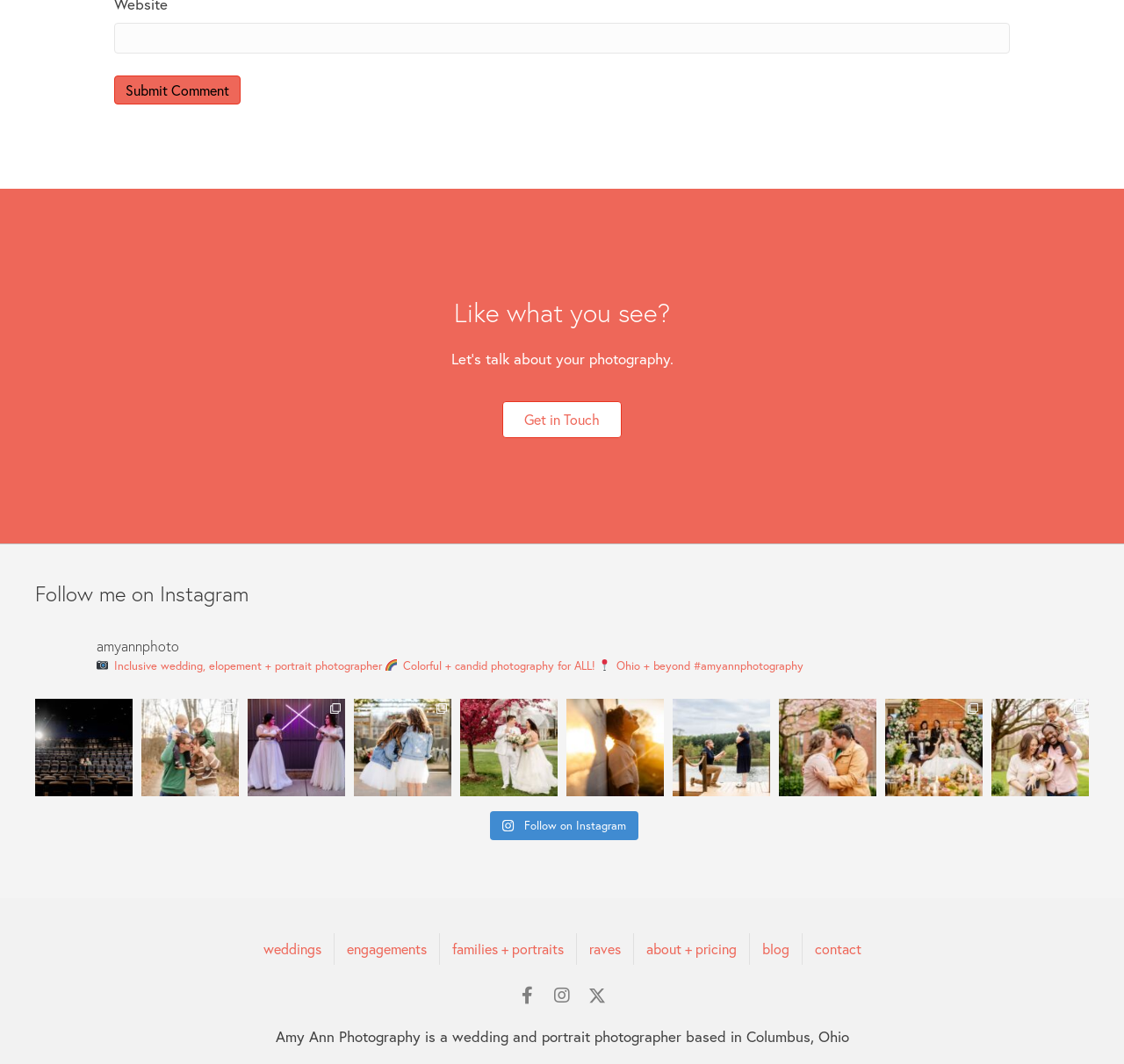Determine the bounding box coordinates of the UI element that matches the following description: "Get in Touch". The coordinates should be four float numbers between 0 and 1 in the format [left, top, right, bottom].

[0.447, 0.377, 0.553, 0.412]